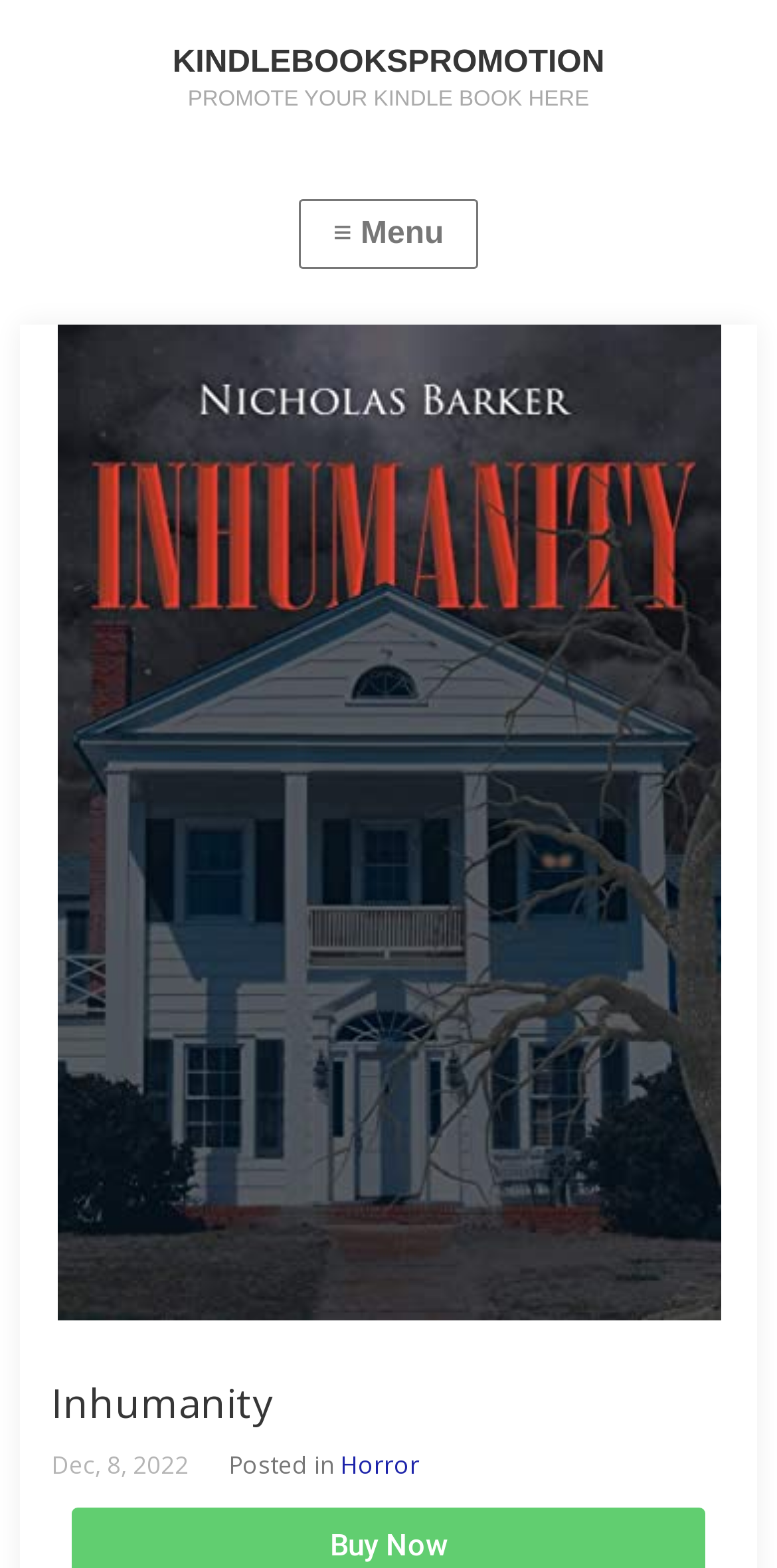What is the category of the book?
Analyze the image and deliver a detailed answer to the question.

The category of the book can be found in the section where it says 'Posted in', followed by a link to the category 'Horror'.